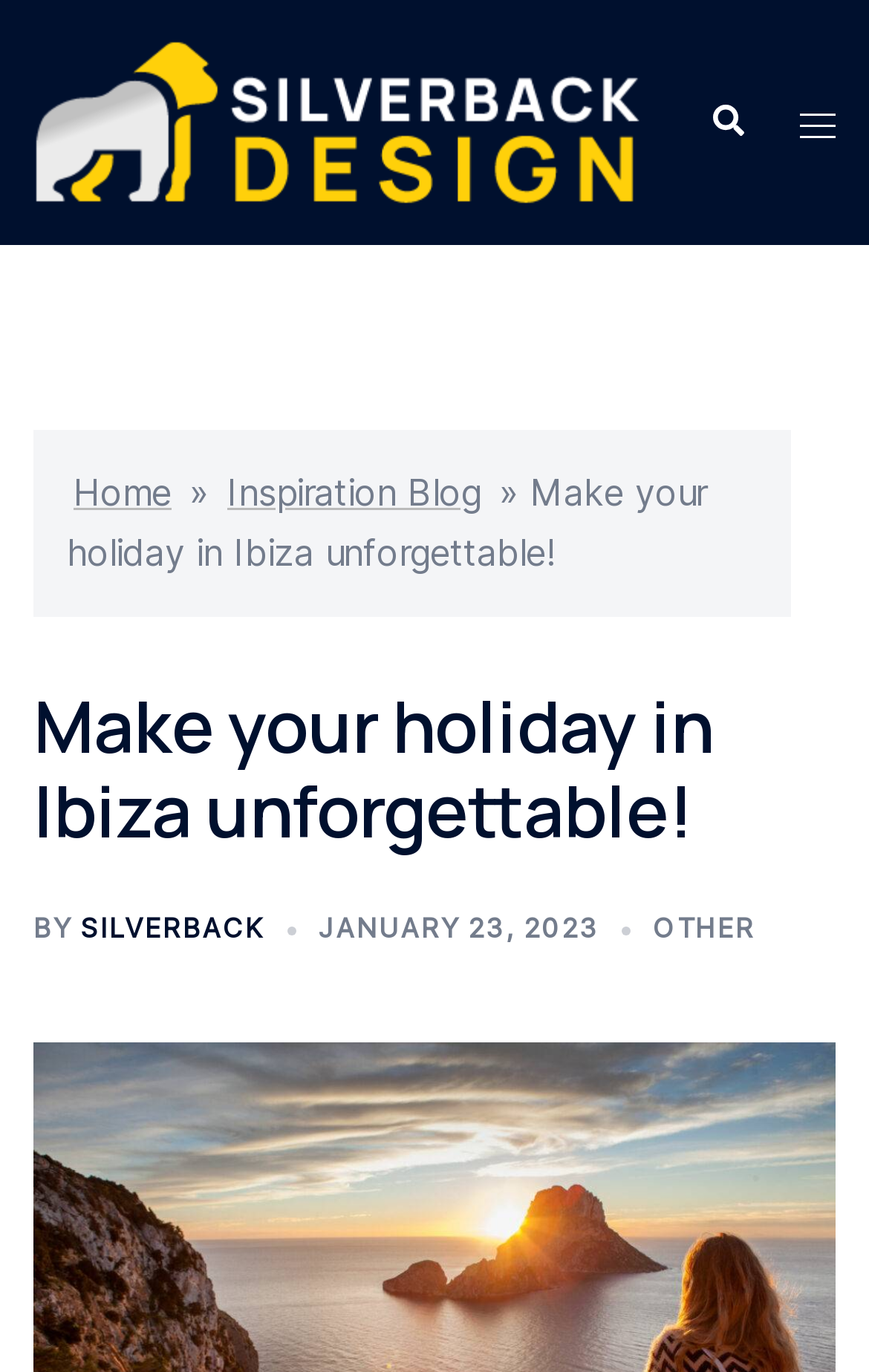Please find and give the text of the main heading on the webpage.

Make your holiday in Ibiza unforgettable!